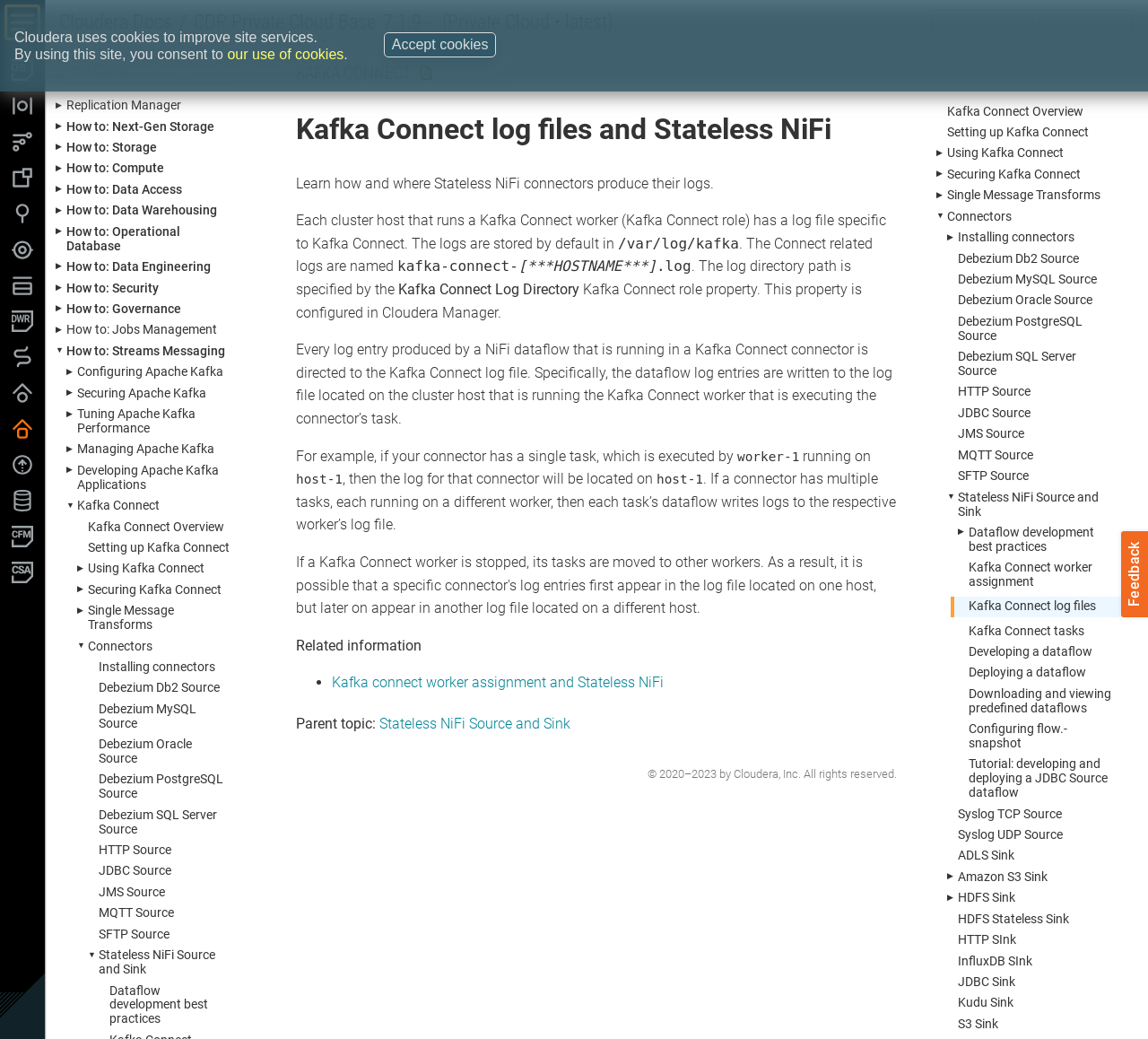What is the category of the 'Replication Manager' link?
Using the image, give a concise answer in the form of a single word or short phrase.

Installation & Upgrade